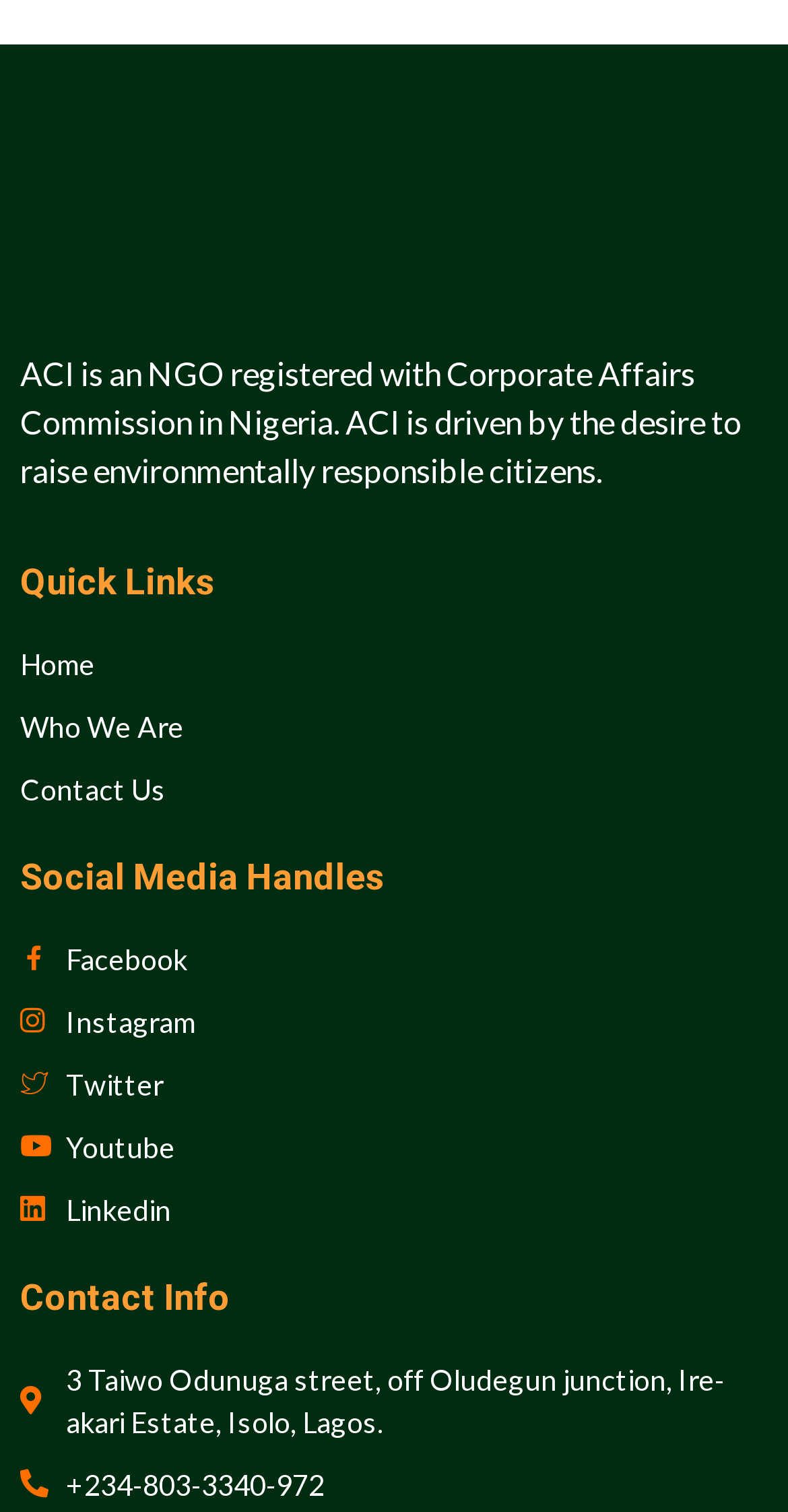From the webpage screenshot, identify the region described by Facebook. Provide the bounding box coordinates as (top-left x, top-left y, bottom-right x, bottom-right y), with each value being a floating point number between 0 and 1.

[0.026, 0.62, 0.974, 0.648]